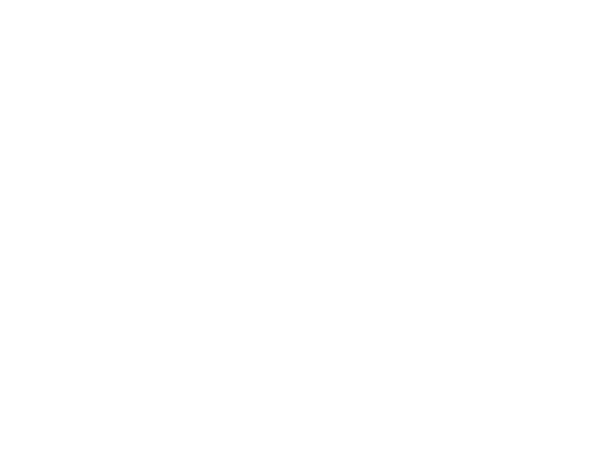Please answer the following question using a single word or phrase: 
What is the market value of the 2022 Ford Mustang?

$13,900